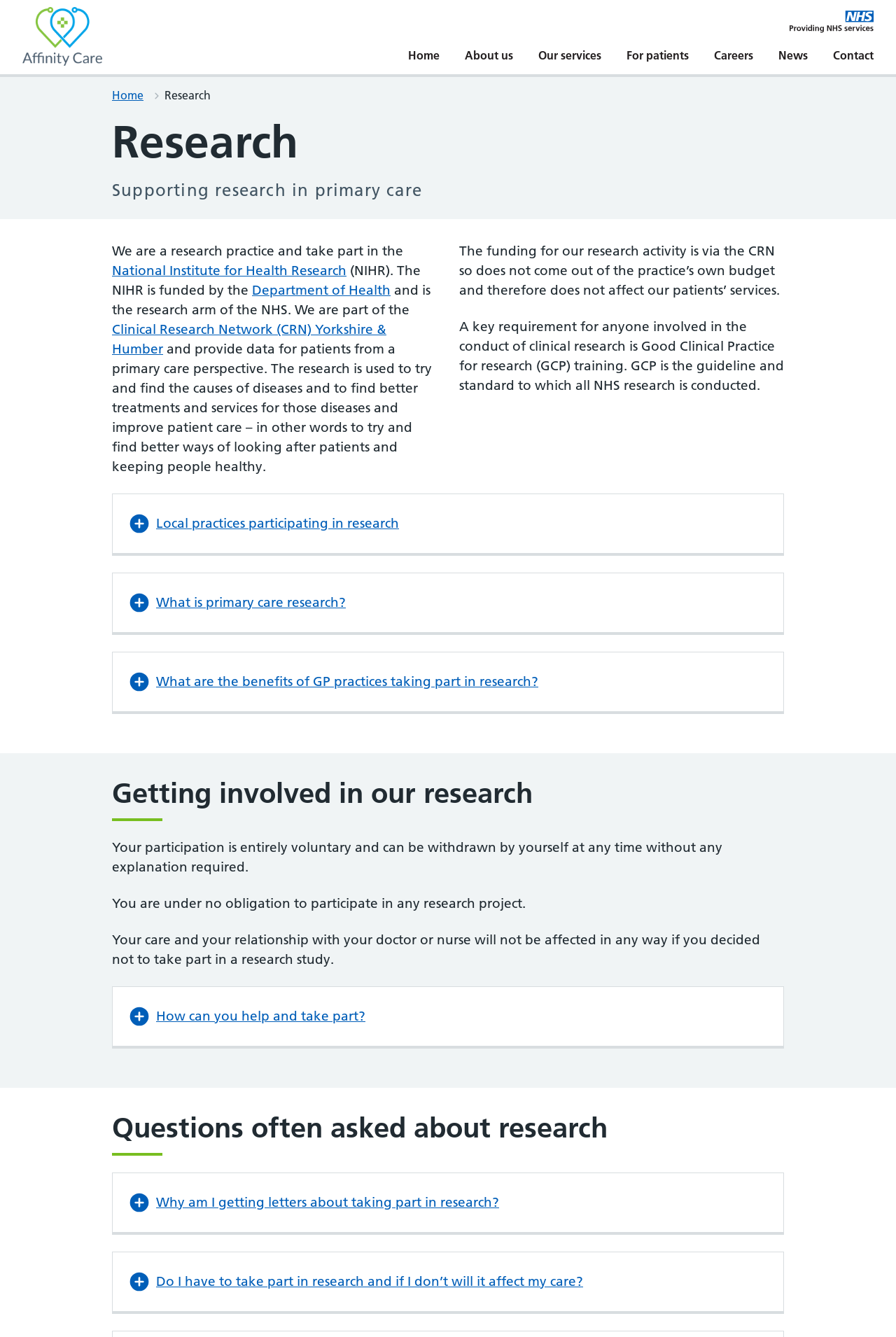Respond to the question below with a single word or phrase:
What is the role of the Clinical Research Network (CRN) Yorkshire & Humber?

To provide data for patients